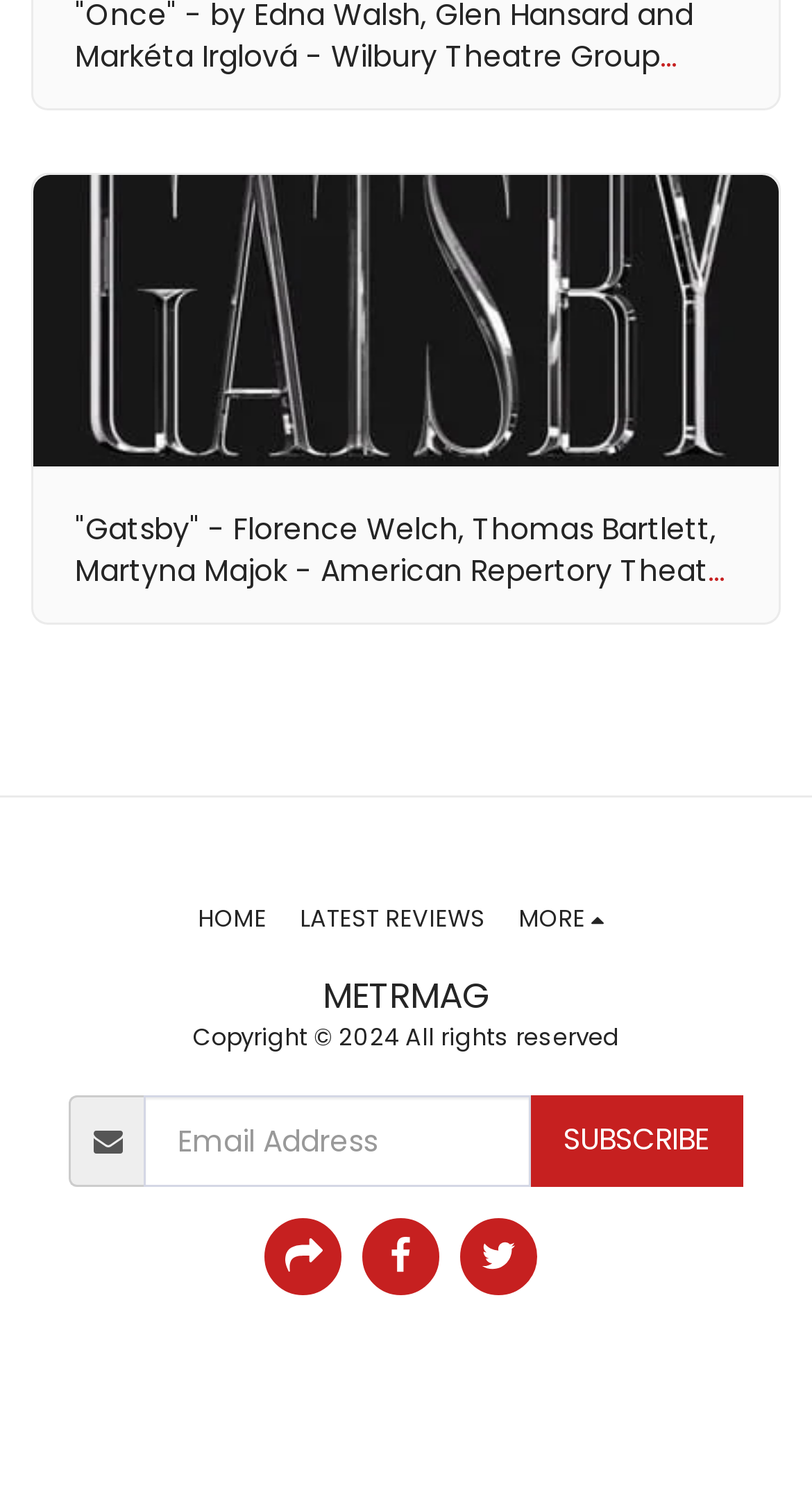Using a single word or phrase, answer the following question: 
How many menu items are there under 'MORE'?

3